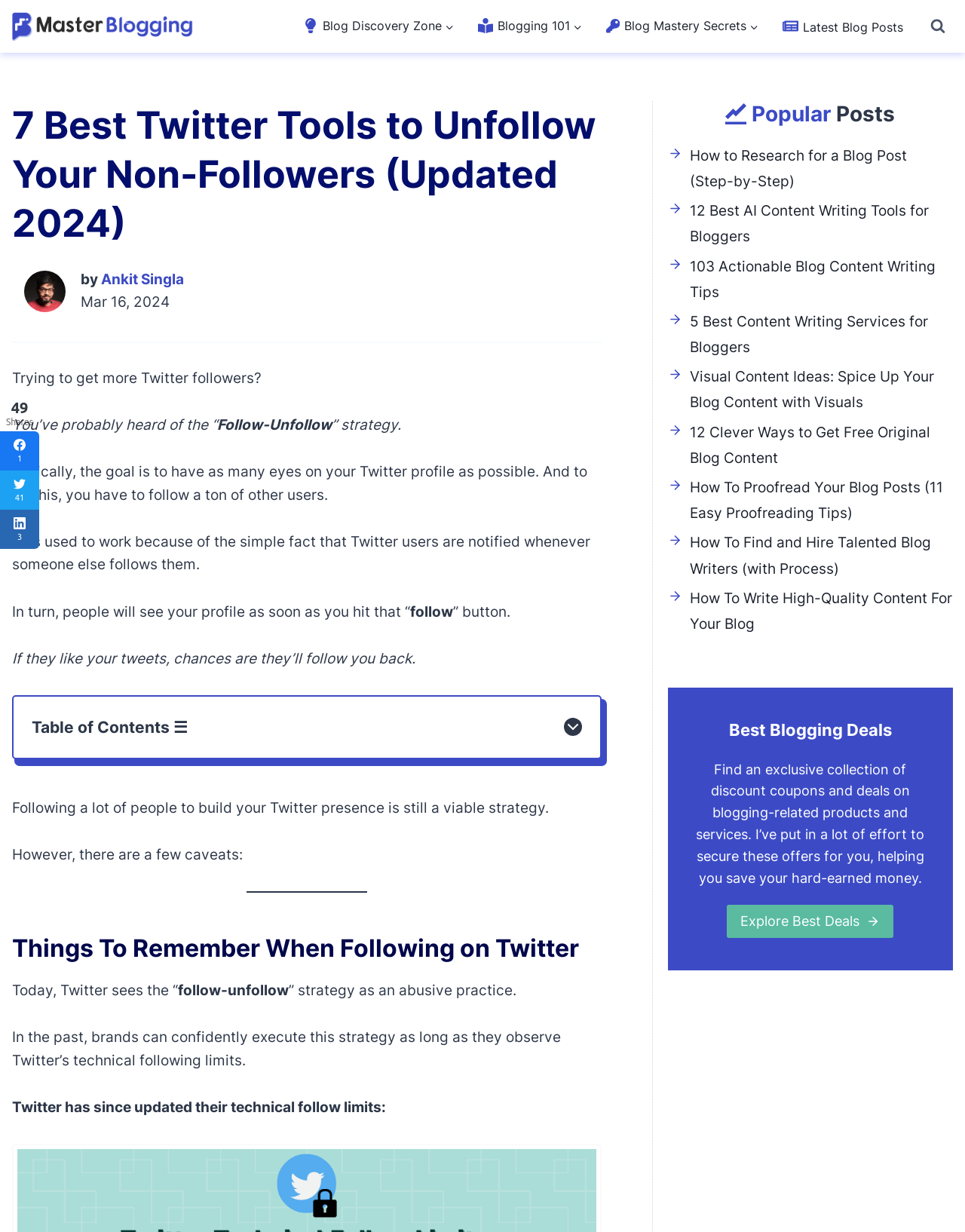Determine the bounding box coordinates for the area you should click to complete the following instruction: "Expand the 'Table of Contents'".

[0.033, 0.58, 0.603, 0.6]